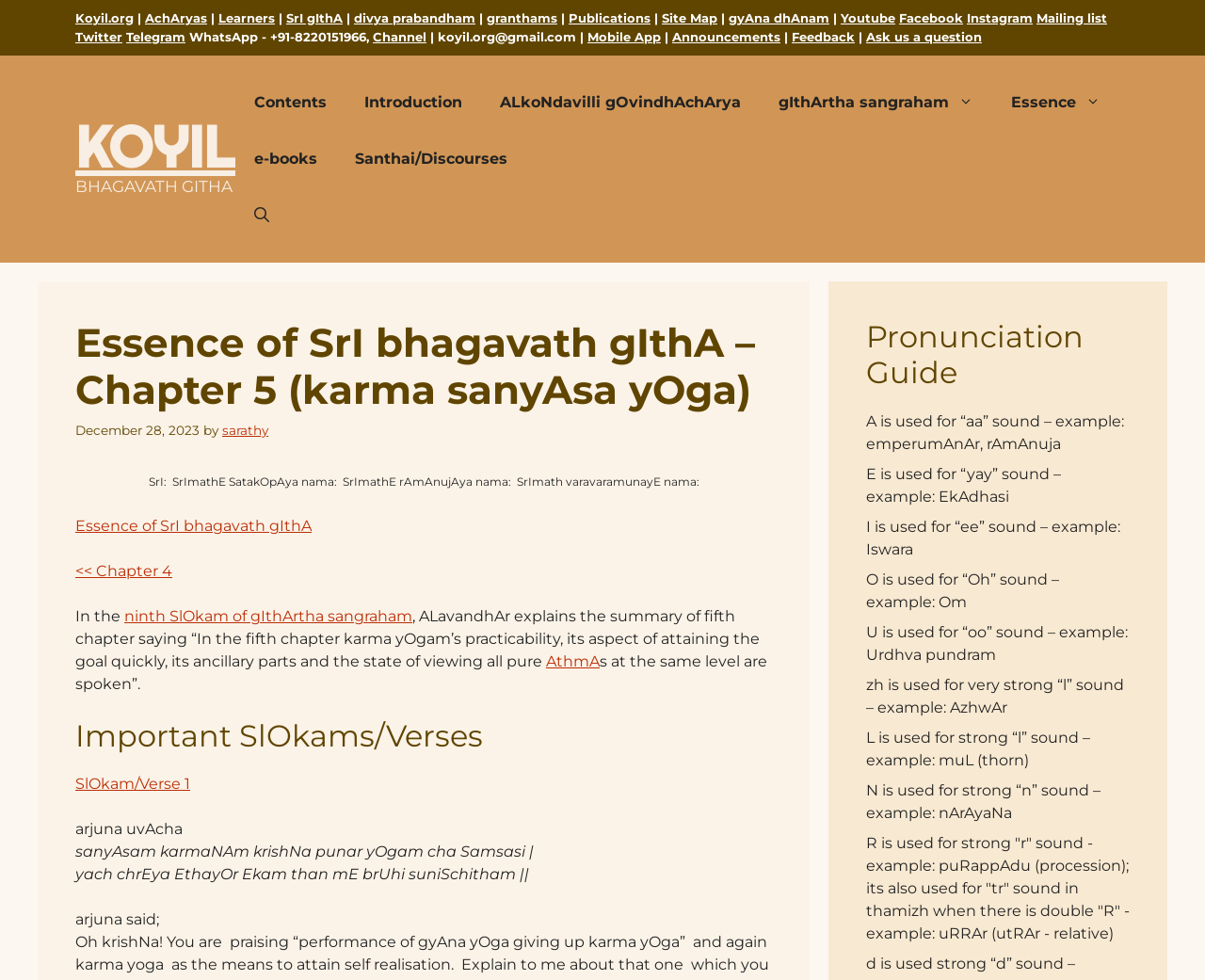Please answer the following question as detailed as possible based on the image: 
What is the pronunciation guide for the letter 'A'?

I found the answer by looking at the section 'Pronunciation Guide', where it says 'A is used for “aa” sound – example: emperumAnAr, rAmAnuja'.